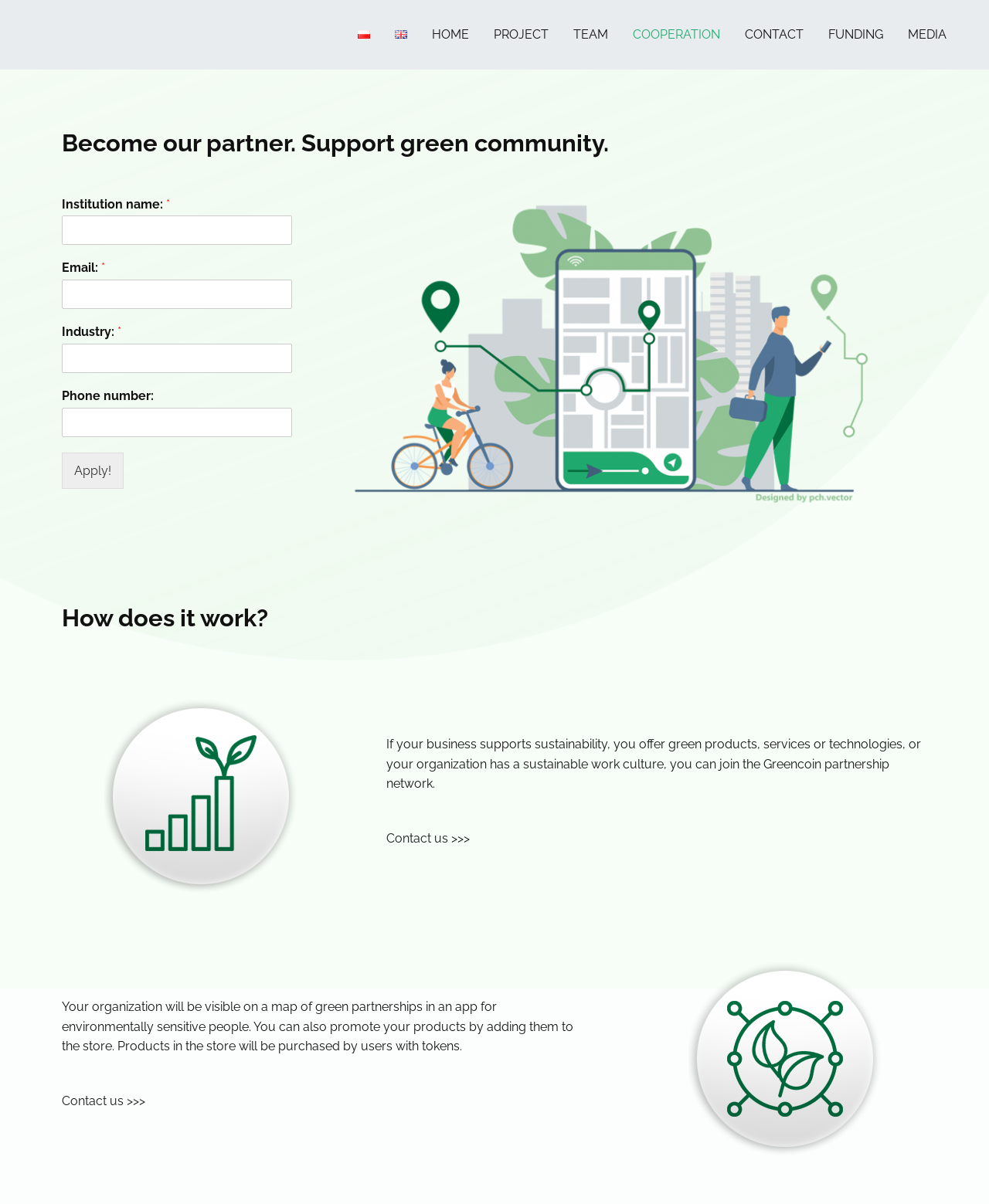Please indicate the bounding box coordinates for the clickable area to complete the following task: "Click the 'Apply!' button". The coordinates should be specified as four float numbers between 0 and 1, i.e., [left, top, right, bottom].

[0.062, 0.376, 0.125, 0.406]